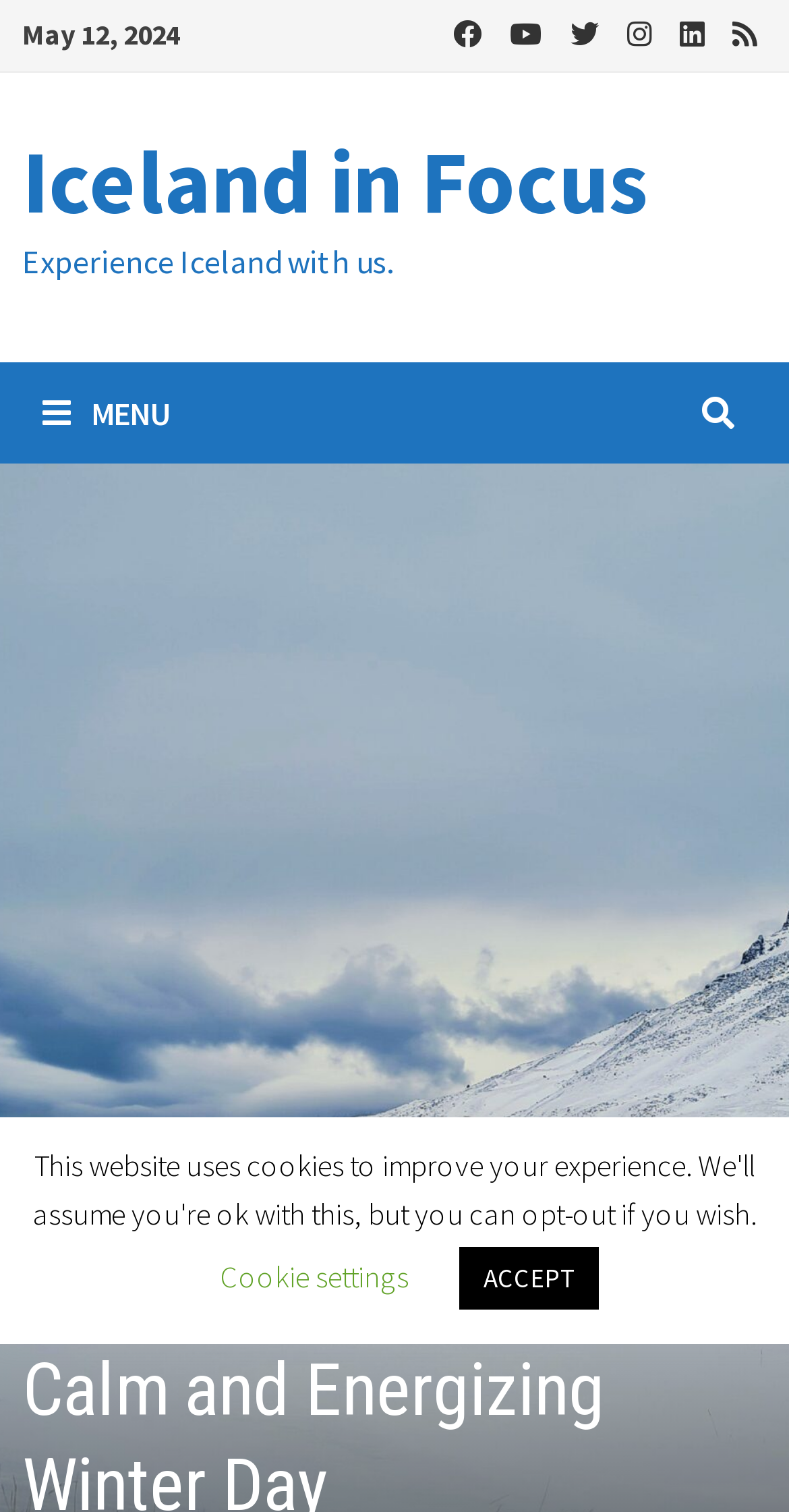Please specify the bounding box coordinates of the region to click in order to perform the following instruction: "Open the Cookie settings".

[0.279, 0.831, 0.518, 0.857]